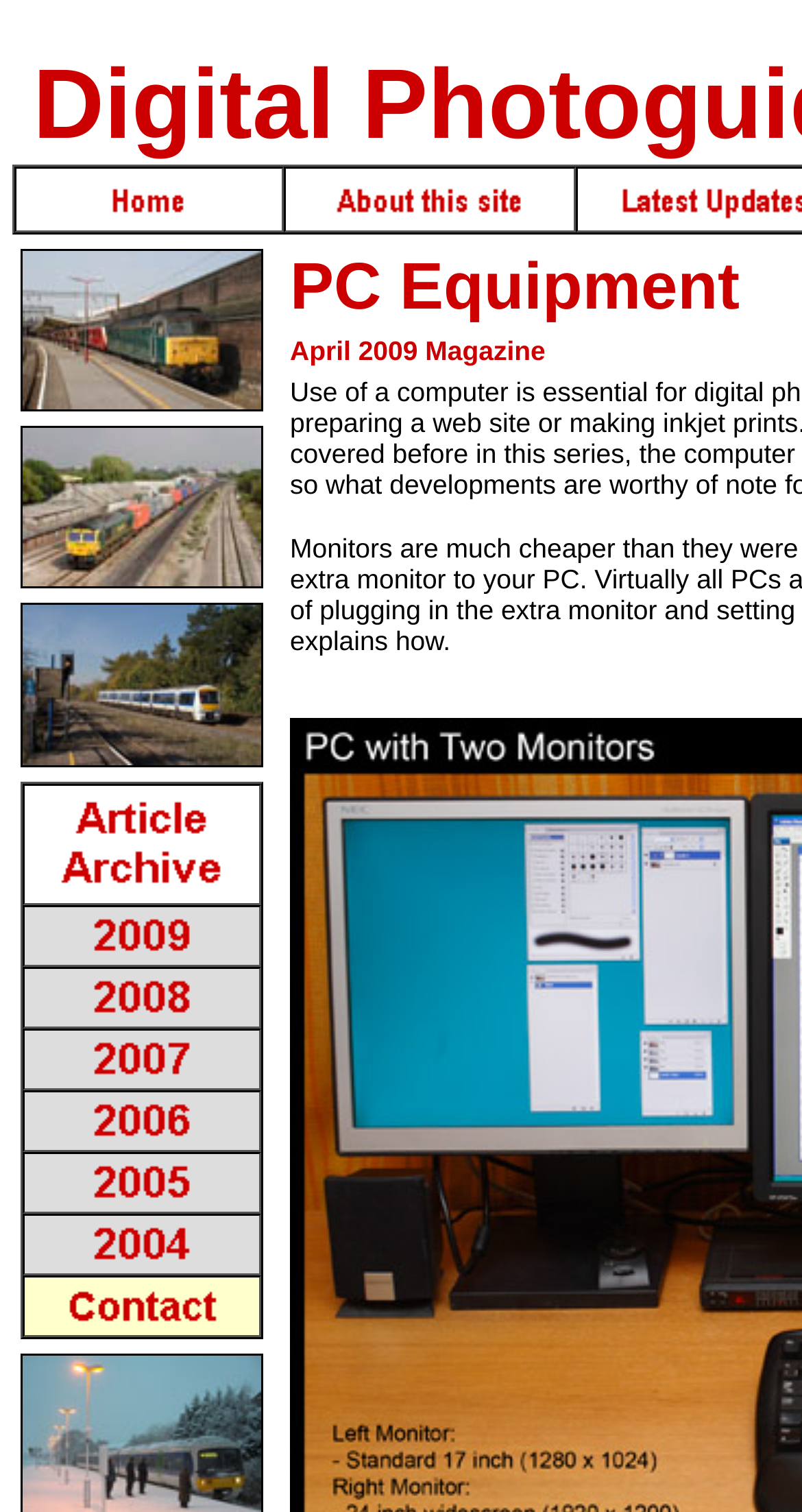Please mark the bounding box coordinates of the area that should be clicked to carry out the instruction: "View About this site".

[0.356, 0.113, 0.715, 0.133]